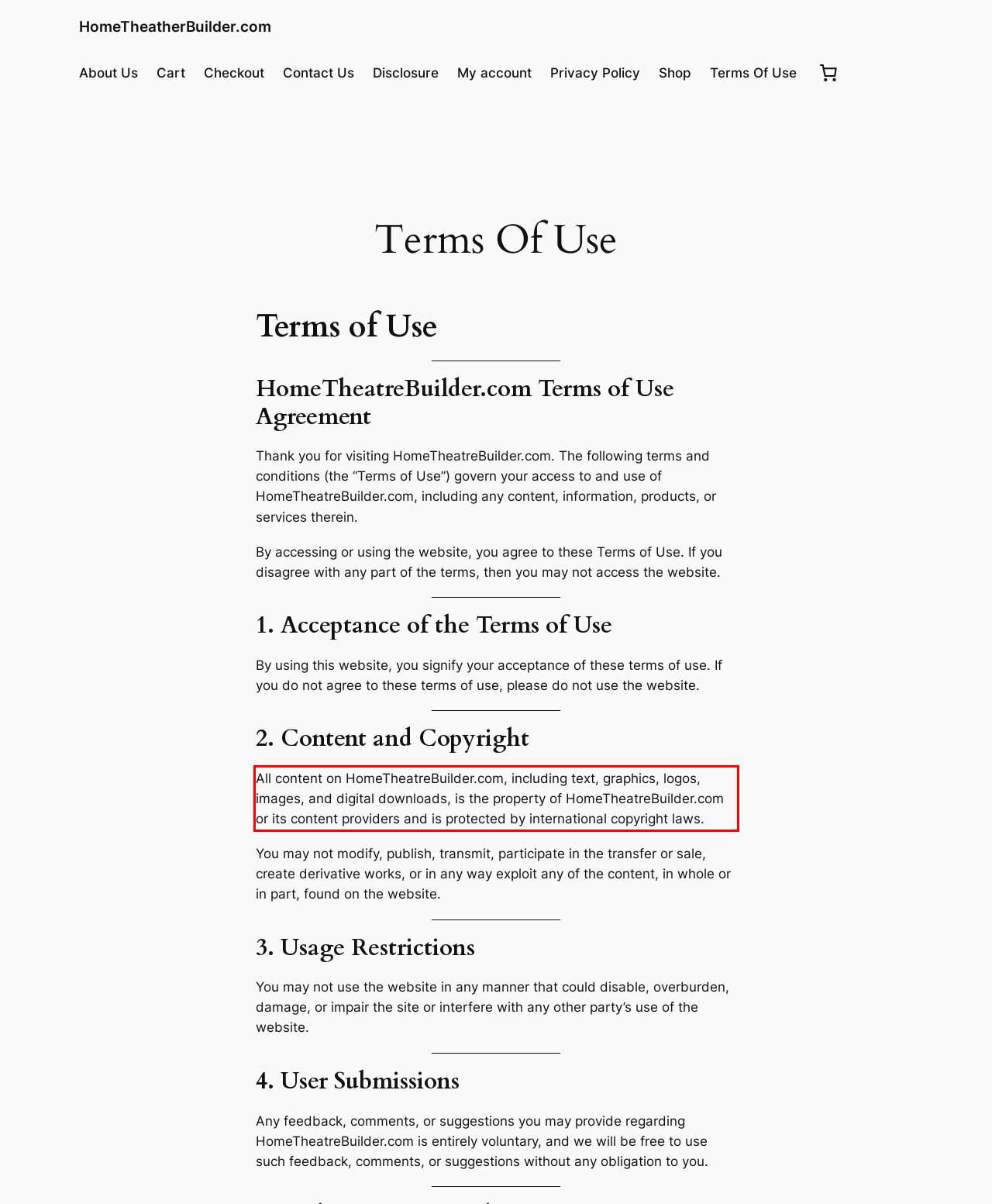View the screenshot of the webpage and identify the UI element surrounded by a red bounding box. Extract the text contained within this red bounding box.

All content on HomeTheatreBuilder.com, including text, graphics, logos, images, and digital downloads, is the property of HomeTheatreBuilder.com or its content providers and is protected by international copyright laws.